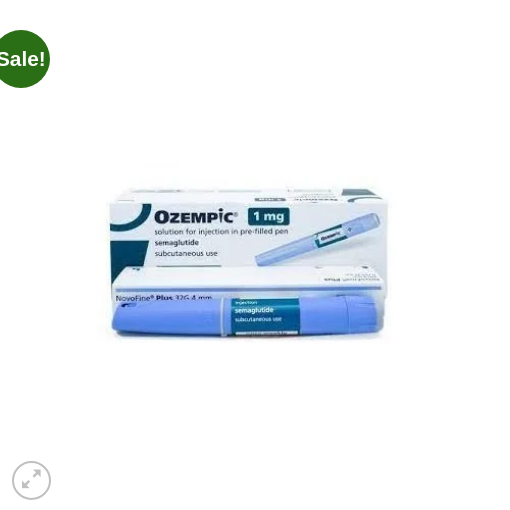Provide a thorough description of the image, including all visible elements.

The image features a product packaging for Ozempic, a medication designed for subcutaneous injection, specifically in a pre-filled pen format. The prominent label indicates the dosage of the pen as 1 mg. The packaging showcases a sleek design, with a prominent display of the brand name "OZEMPIC" in bold letters. 

Additionally, a striking green badge in the upper left corner highlights a "Sale!" promotion, encouraging potential customers to take advantage of the discount. The pen itself is depicted in a soft blue color, emphasizing its user-friendly design. This product is marketed for individuals managing diabetes, and the image effectively communicates both the product details and the sale offer.